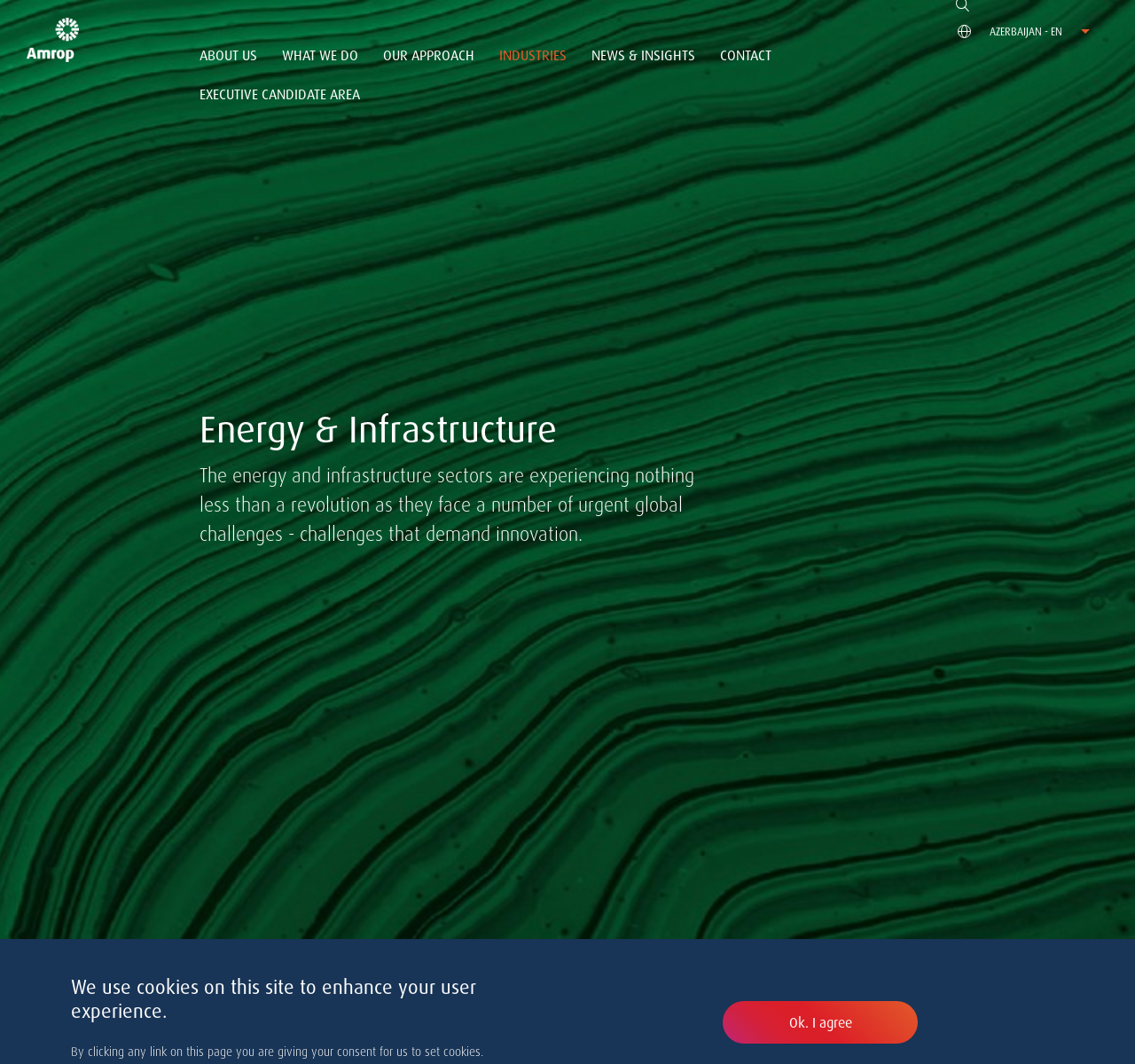Find the bounding box coordinates of the element you need to click on to perform this action: 'Contact Amrop'. The coordinates should be represented by four float values between 0 and 1, in the format [left, top, right, bottom].

[0.625, 0.033, 0.689, 0.07]